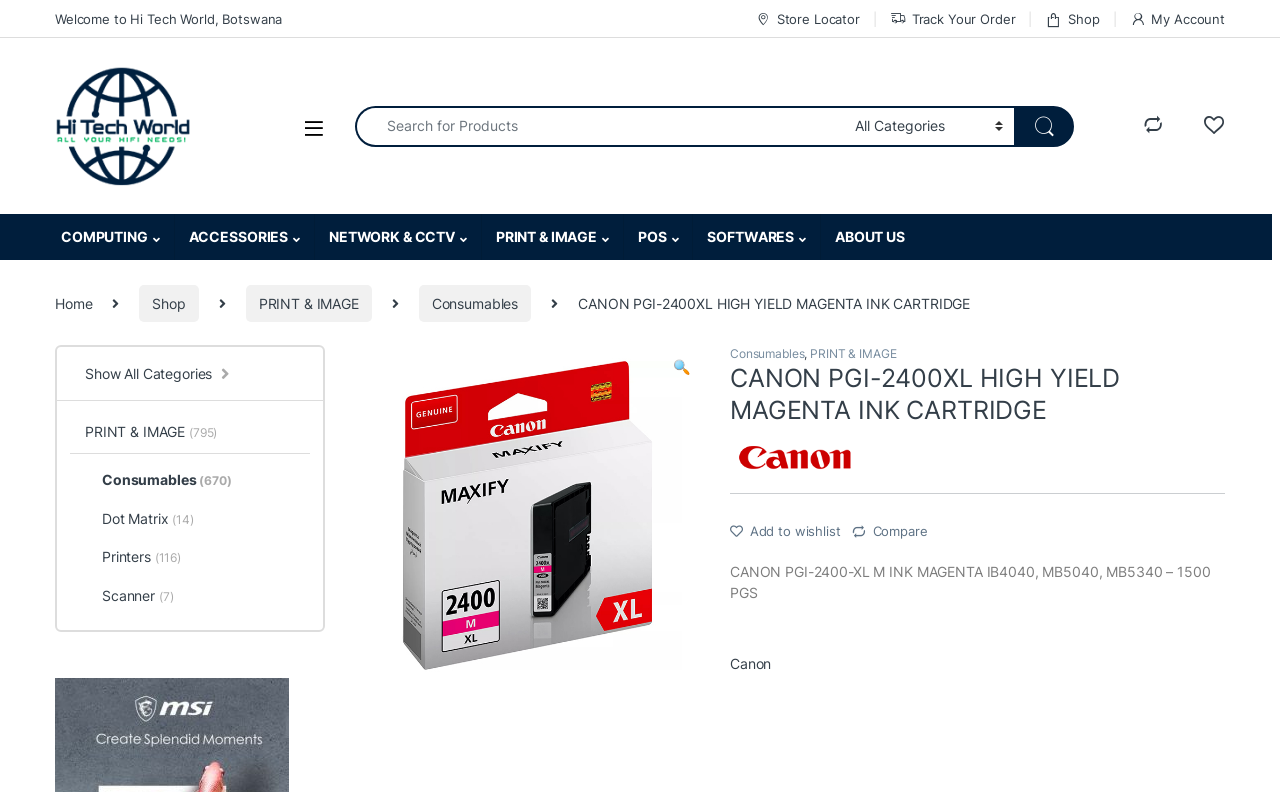Determine the bounding box coordinates of the section to be clicked to follow the instruction: "Track your order". The coordinates should be given as four float numbers between 0 and 1, formatted as [left, top, right, bottom].

[0.695, 0.0, 0.793, 0.047]